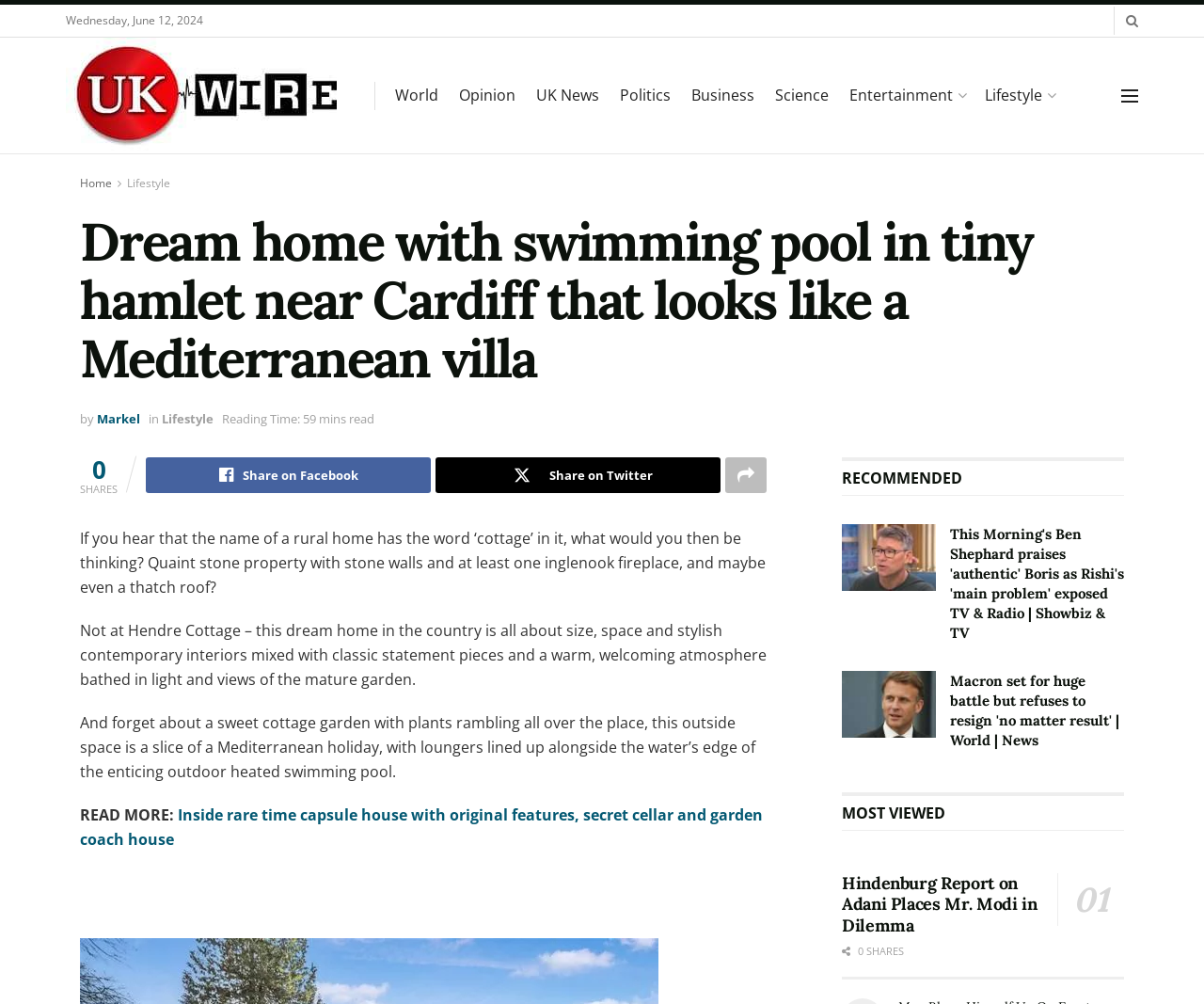What is the feature of the outdoor space?
Provide a detailed and well-explained answer to the question.

The text 'And forget about a sweet cottage garden with plants rambling all over the place, this outside space is a slice of a Mediterranean holiday, with loungers lined up alongside the water’s edge of the enticing outdoor heated swimming pool.' describes the outdoor space as having a heated swimming pool.